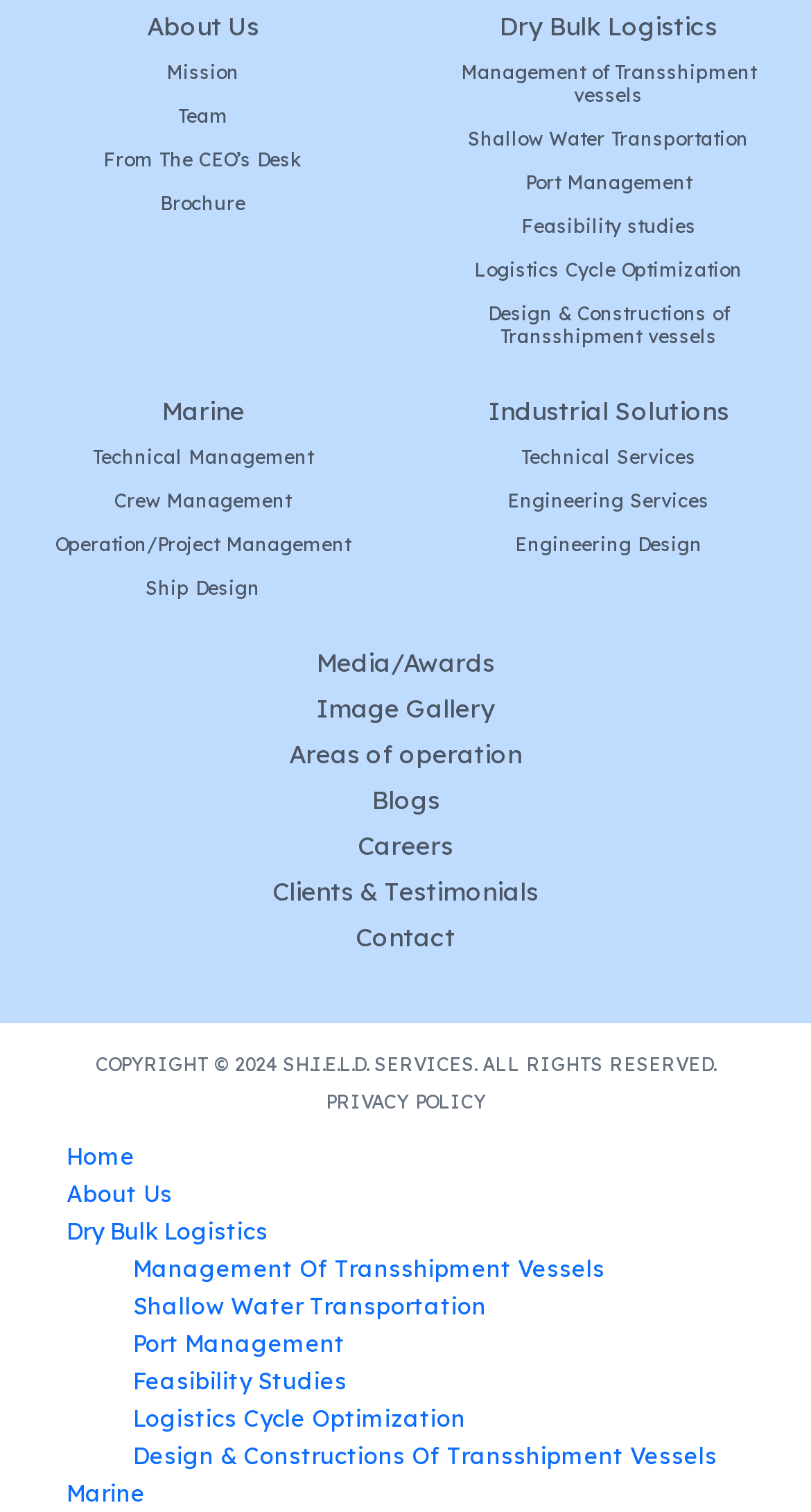How many links are in the top navigation menu?
Provide a fully detailed and comprehensive answer to the question.

I counted the number of links in the top navigation menu, starting from 'About Us' to 'From The CEO’s Desk', and found 15 links.